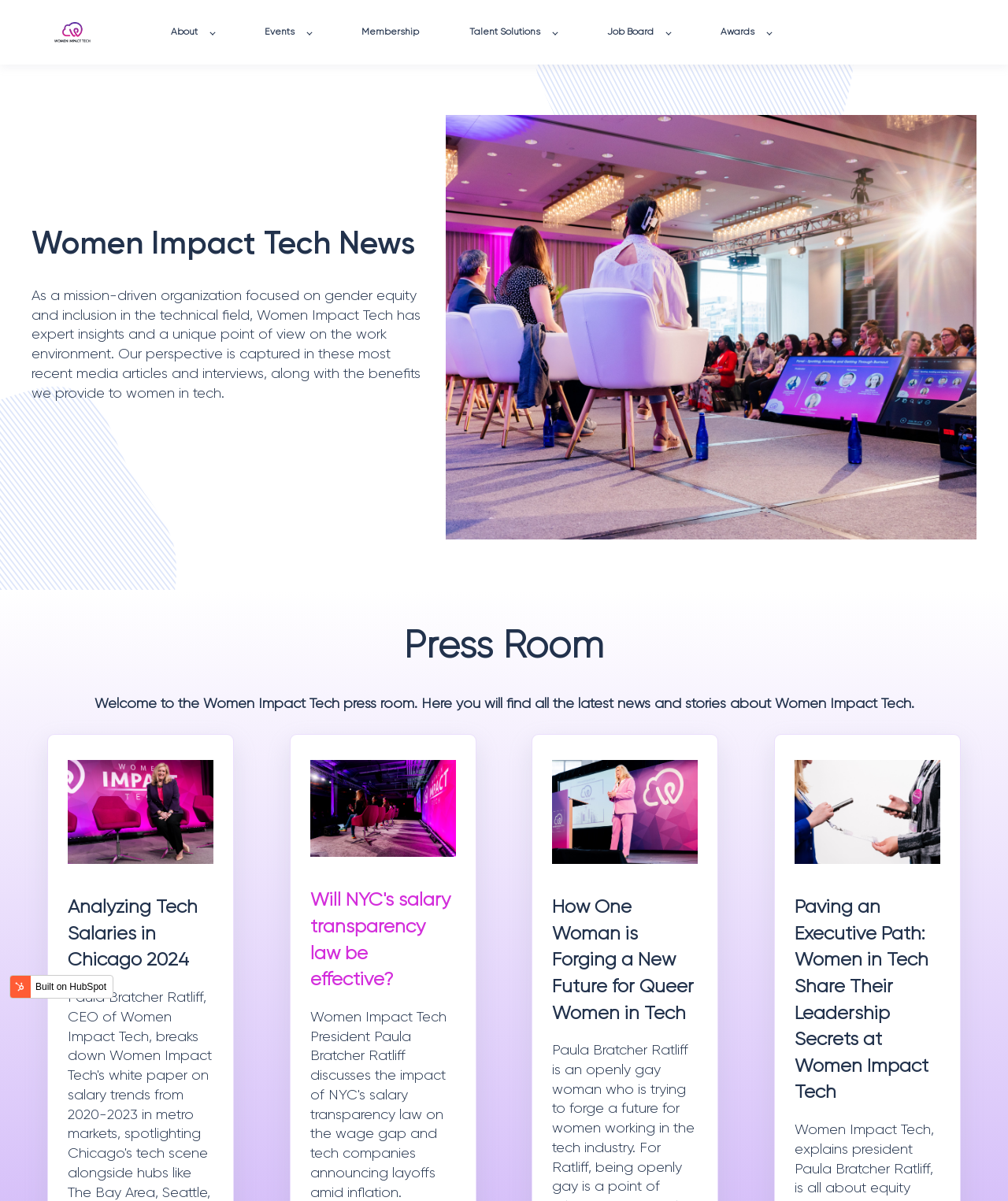Please answer the following question using a single word or phrase: 
What is the location of the event mentioned in the article 'Paving an Executive Path: Women in Tech Share Their Leadership Secrets at Women Impact Tech'?

Women Impact Tech